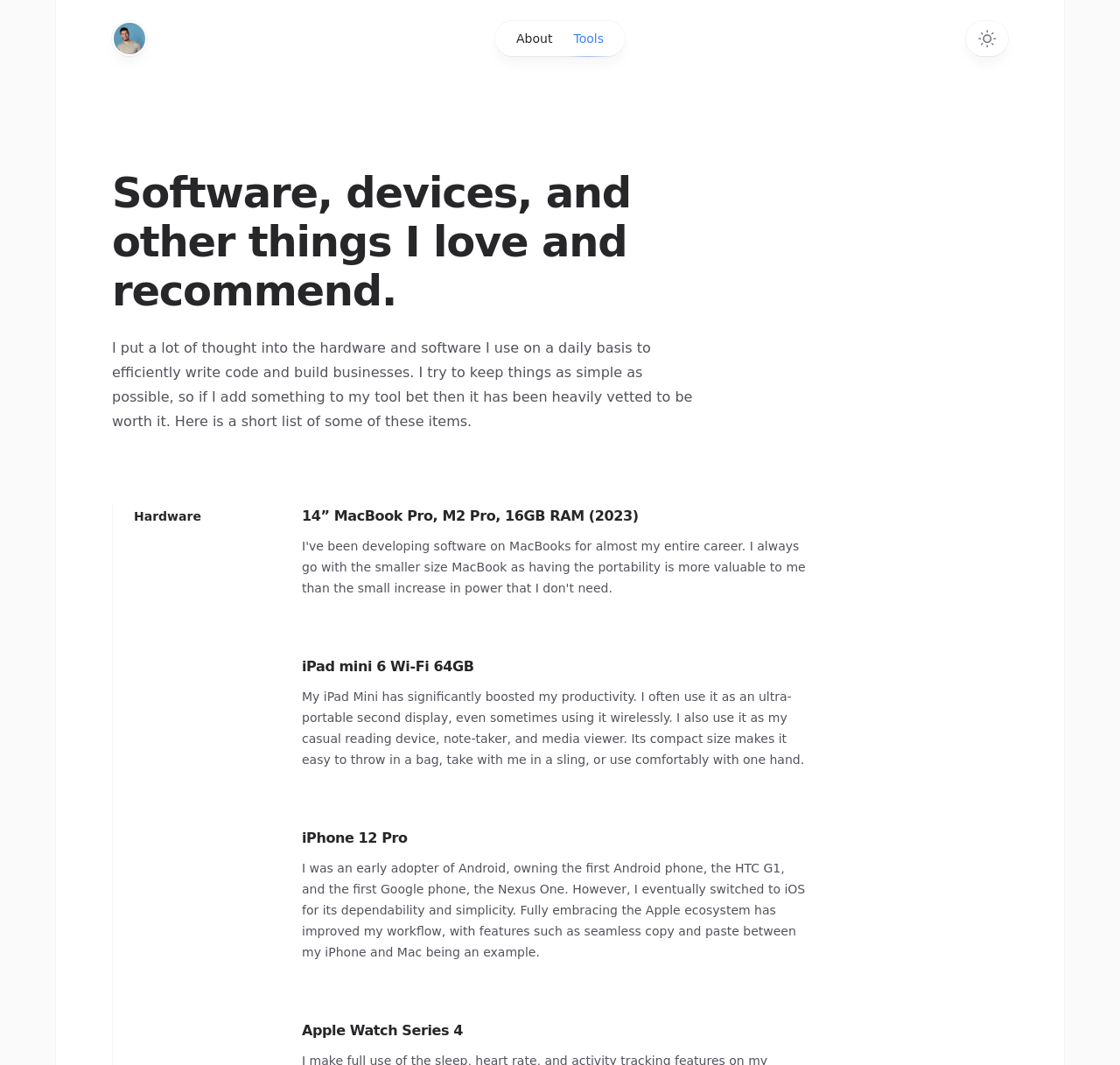What is the author's experience with Android?
Can you provide an in-depth and detailed response to the question?

According to the text, the author was an early adopter of Android, owning the first Android phone, the HTC G1, and the first Google phone, the Nexus One, before eventually switching to iOS.